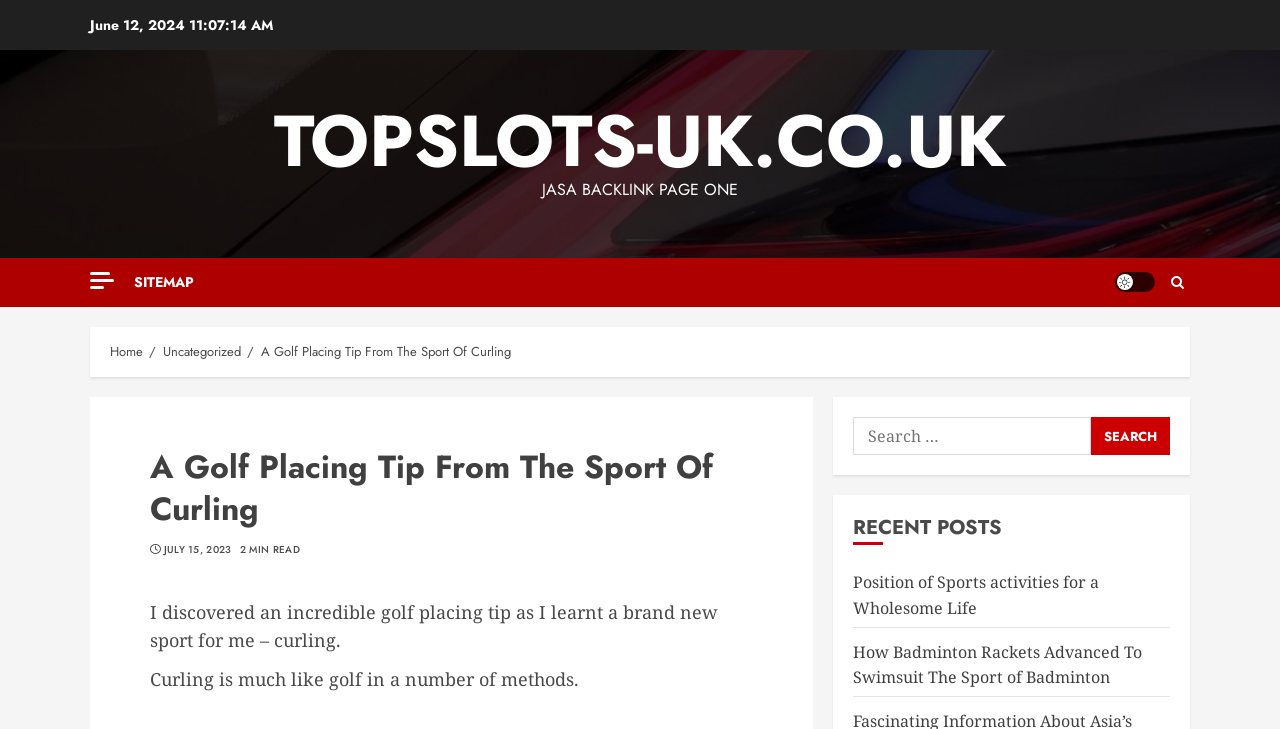What can be done in the search box?
Look at the screenshot and provide an in-depth answer.

The search box can be used to search for posts, as indicated by the label 'Search for:' and the search button next to it.